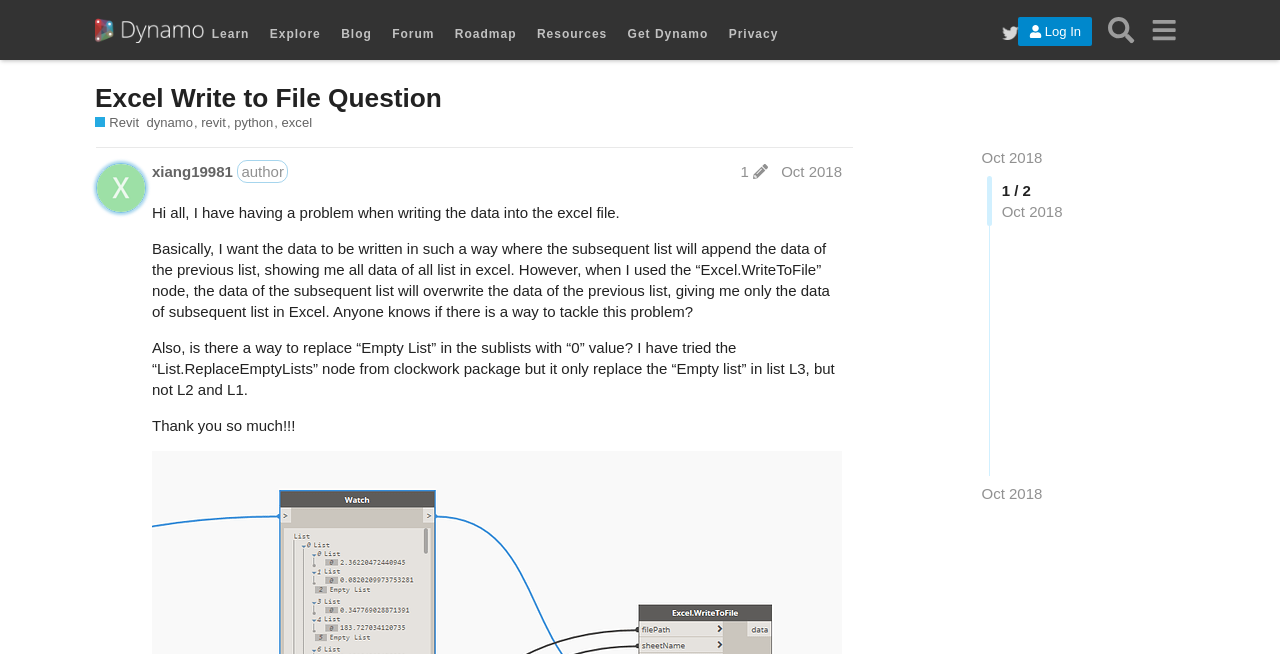Please locate the bounding box coordinates of the element's region that needs to be clicked to follow the instruction: "Read the post from 'xiang19981'". The bounding box coordinates should be provided as four float numbers between 0 and 1, i.e., [left, top, right, bottom].

[0.119, 0.247, 0.182, 0.279]